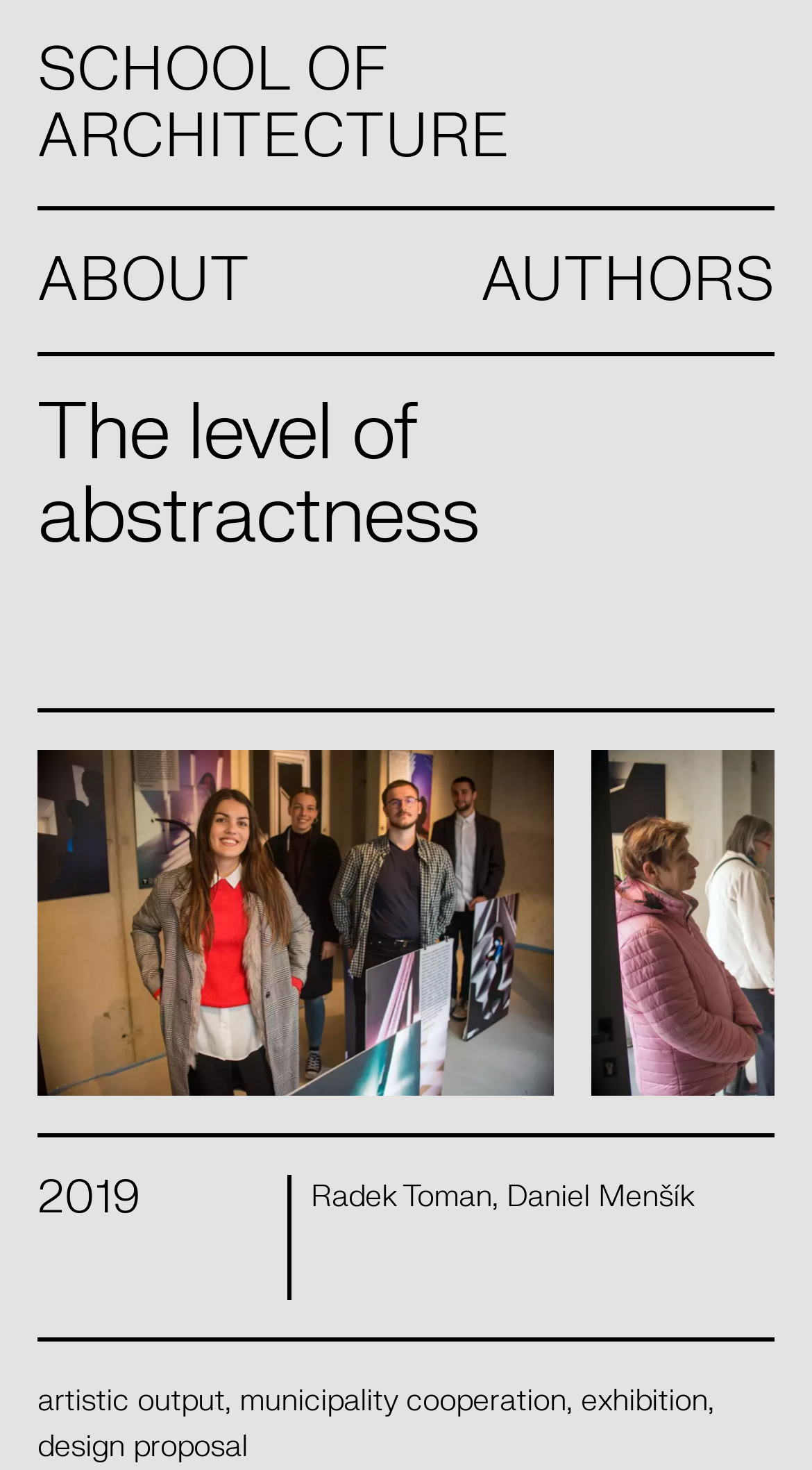Reply to the question with a single word or phrase:
What is the year mentioned?

2019